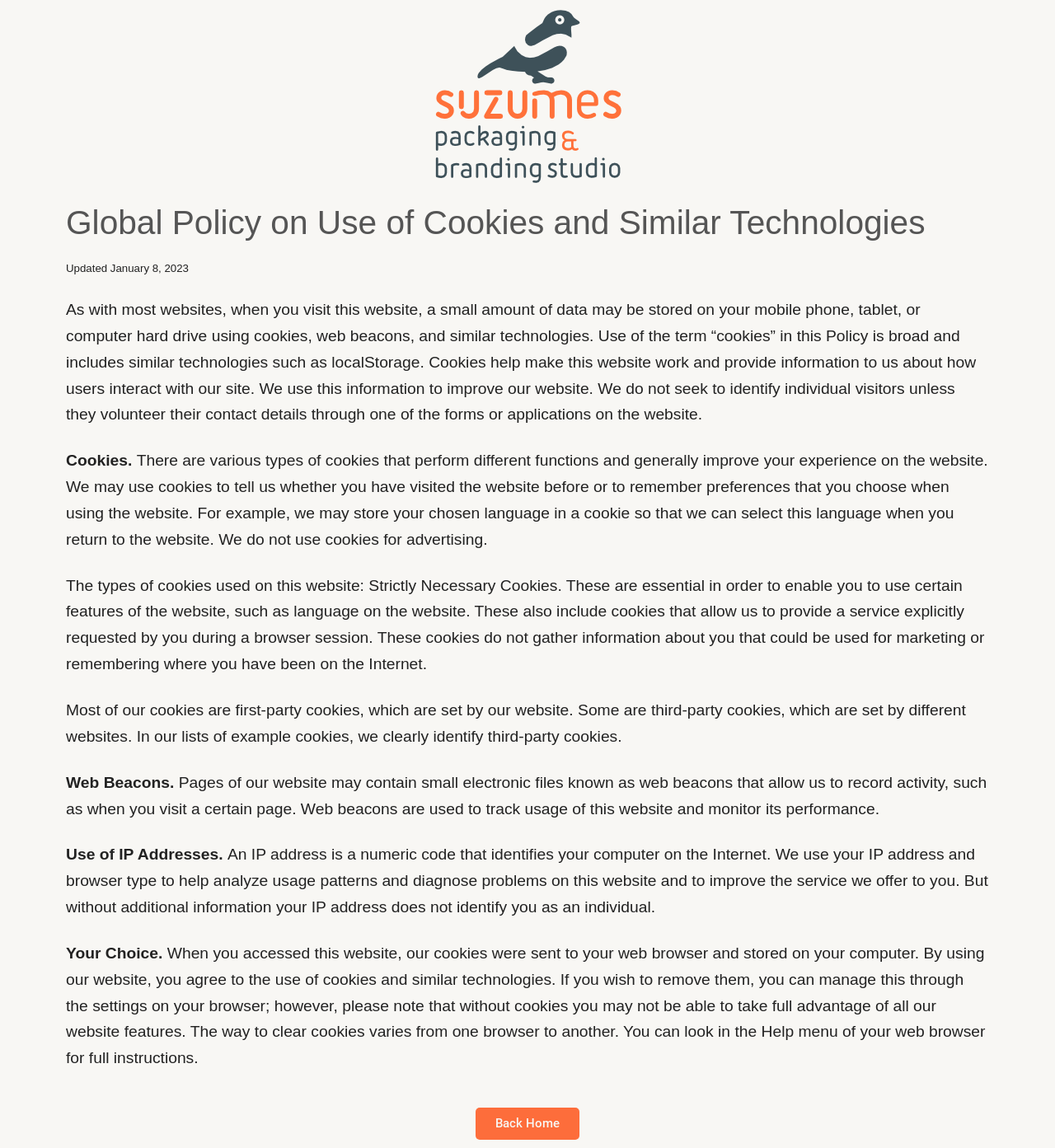What type of cookies are essential for the website to function?
Using the image, answer in one word or phrase.

Strictly Necessary Cookies